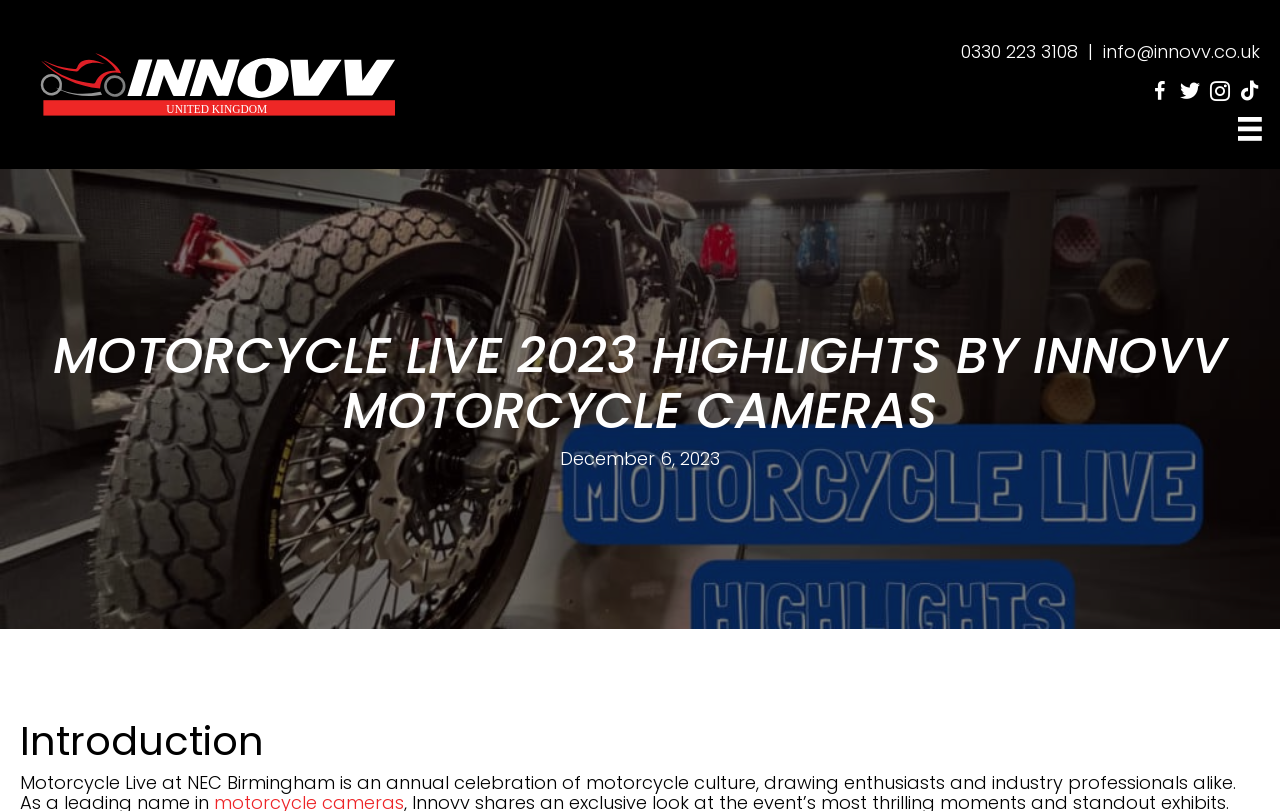Kindly respond to the following question with a single word or a brief phrase: 
How many headings are there on the webpage?

3